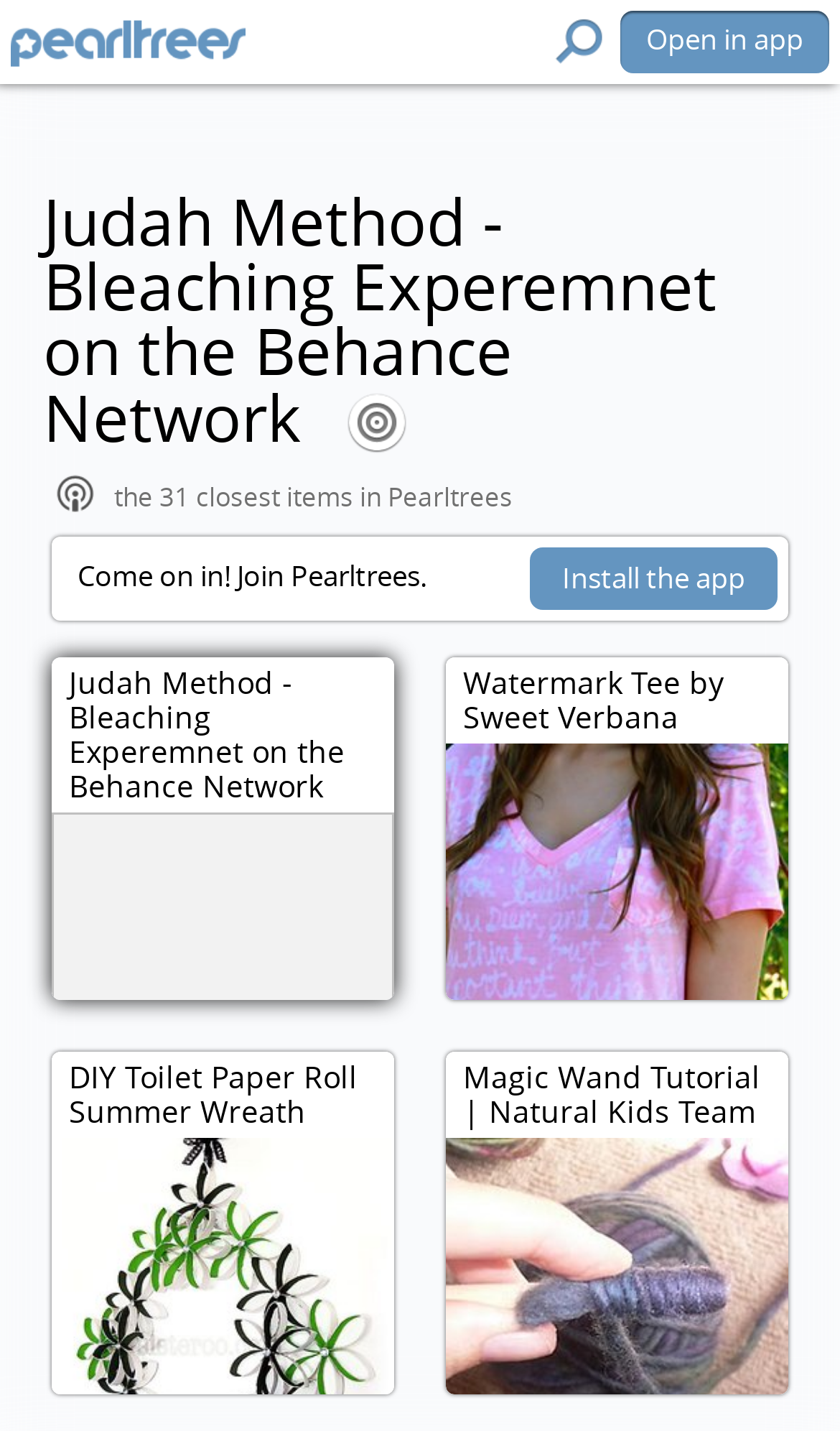From the webpage screenshot, predict the bounding box coordinates (top-left x, top-left y, bottom-right x, bottom-right y) for the UI element described here: parent_node: Open in app

[0.013, 0.014, 0.292, 0.047]